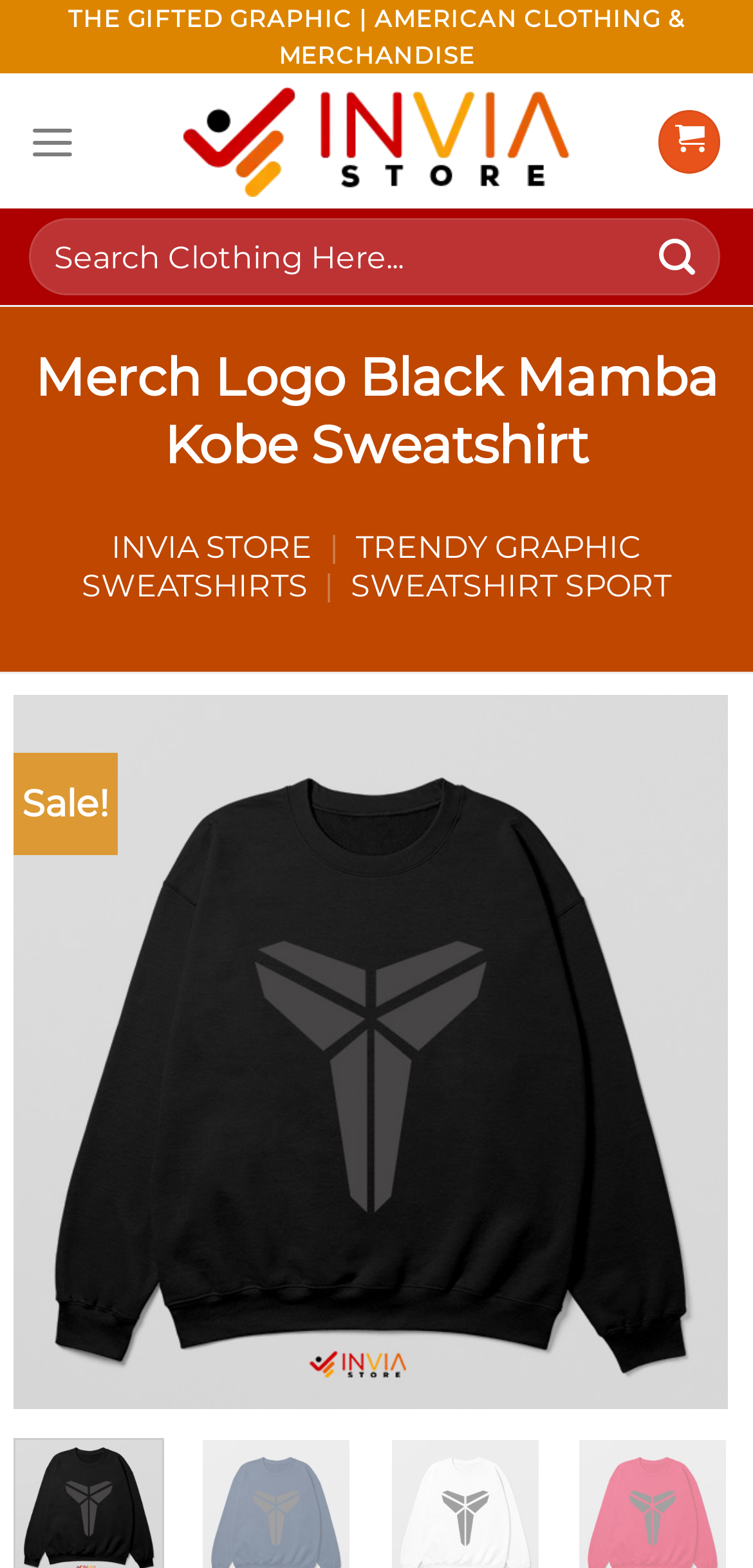Identify the bounding box for the described UI element: "Sebastian Moore".

None